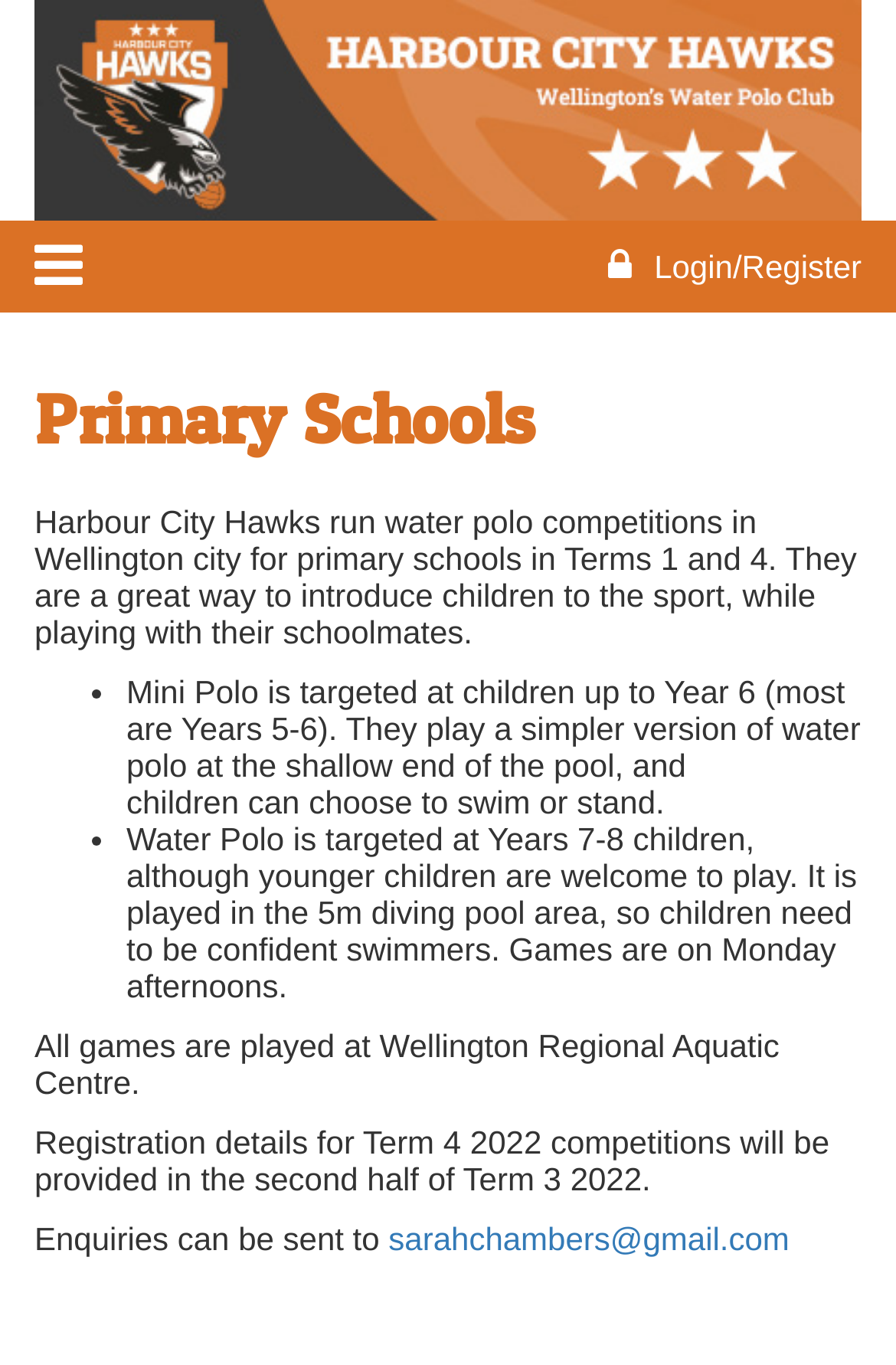Where are the water polo competitions held?
Could you please answer the question thoroughly and with as much detail as possible?

The webpage states that all games are played at the Wellington Regional Aquatic Centre, which is indicated by the text 'All games are played at Wellington Regional Aquatic Centre.' in the middle of the webpage.